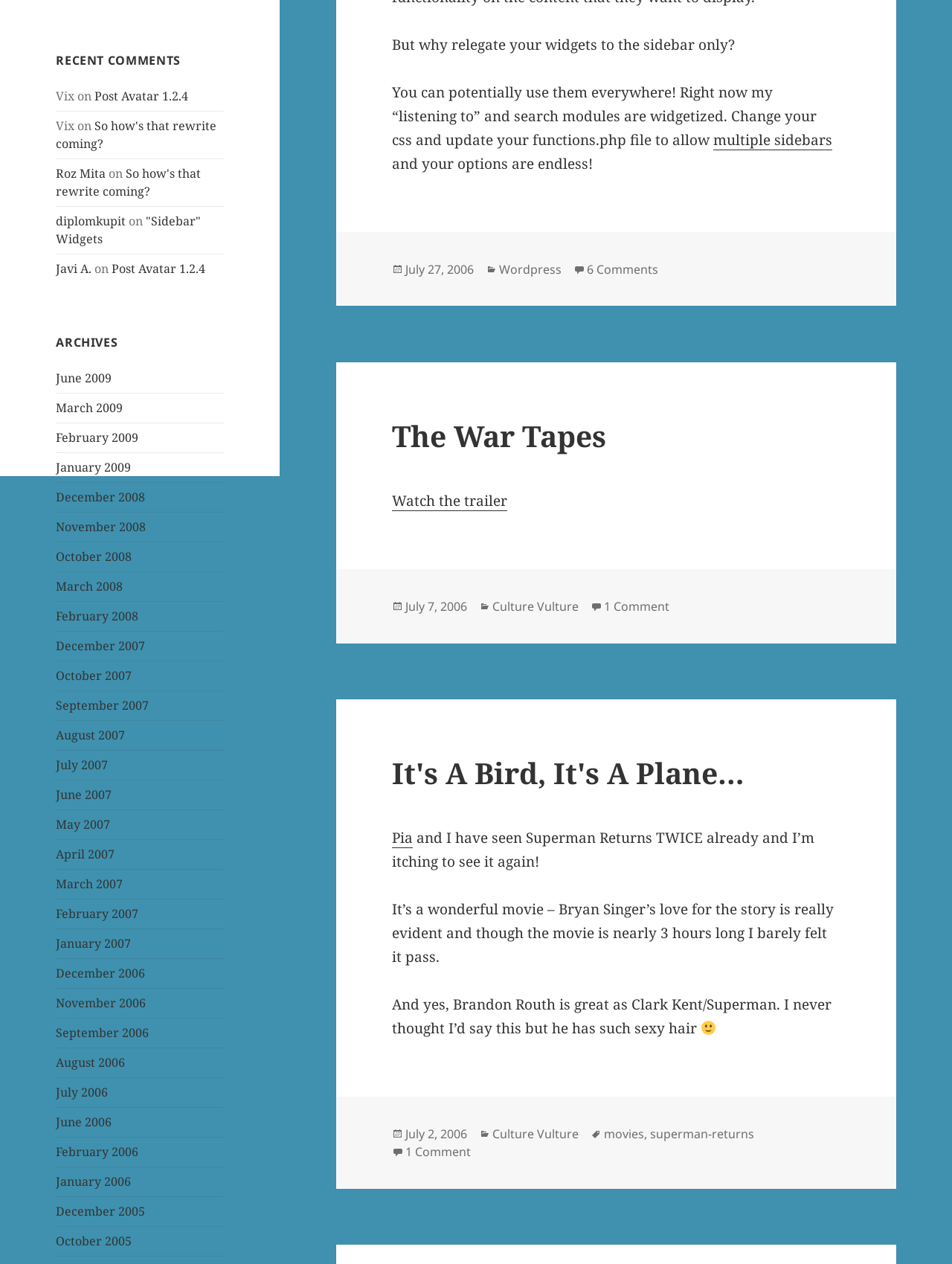From the given element description: "diplomkupit", find the bounding box for the UI element. Provide the coordinates as four float numbers between 0 and 1, in the order [left, top, right, bottom].

[0.059, 0.168, 0.132, 0.181]